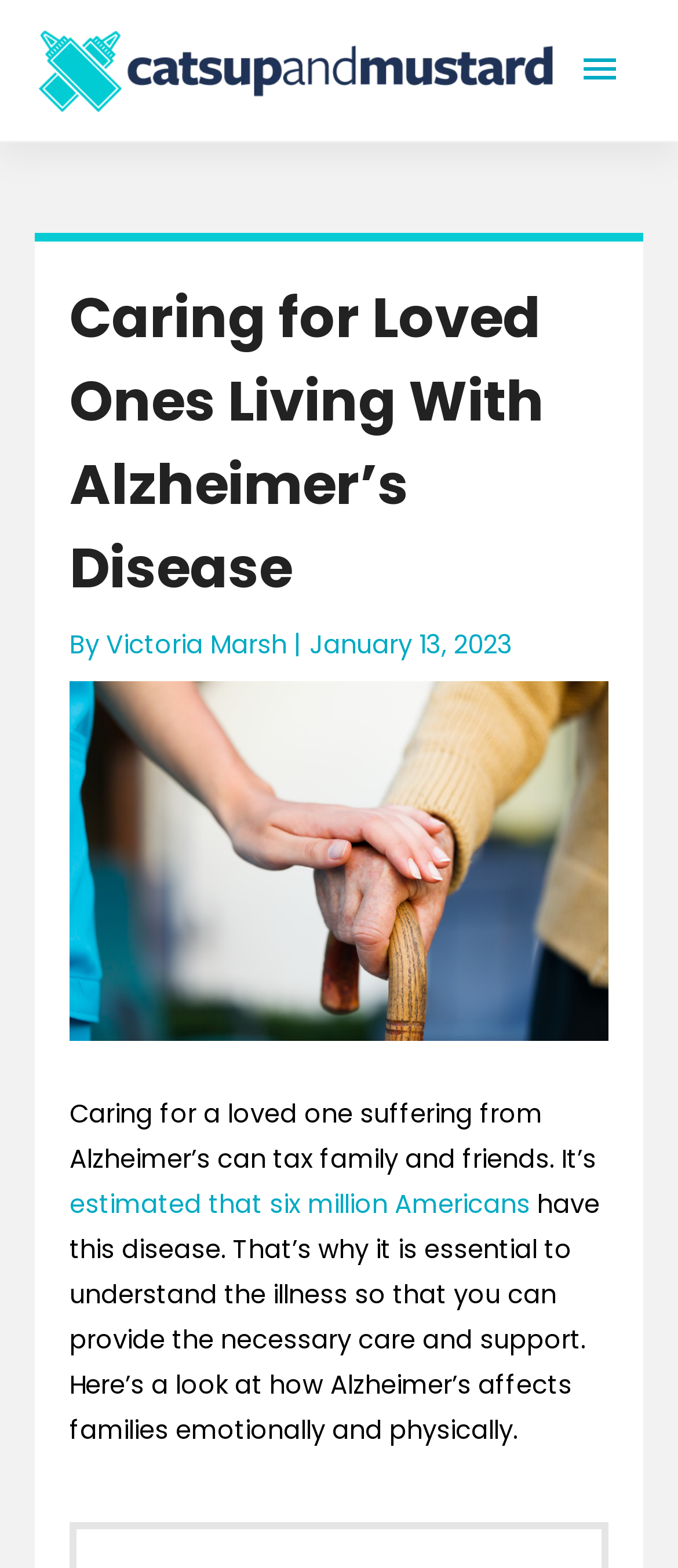Answer the following inquiry with a single word or phrase:
What is the title of the website?

Catsup and Mustard